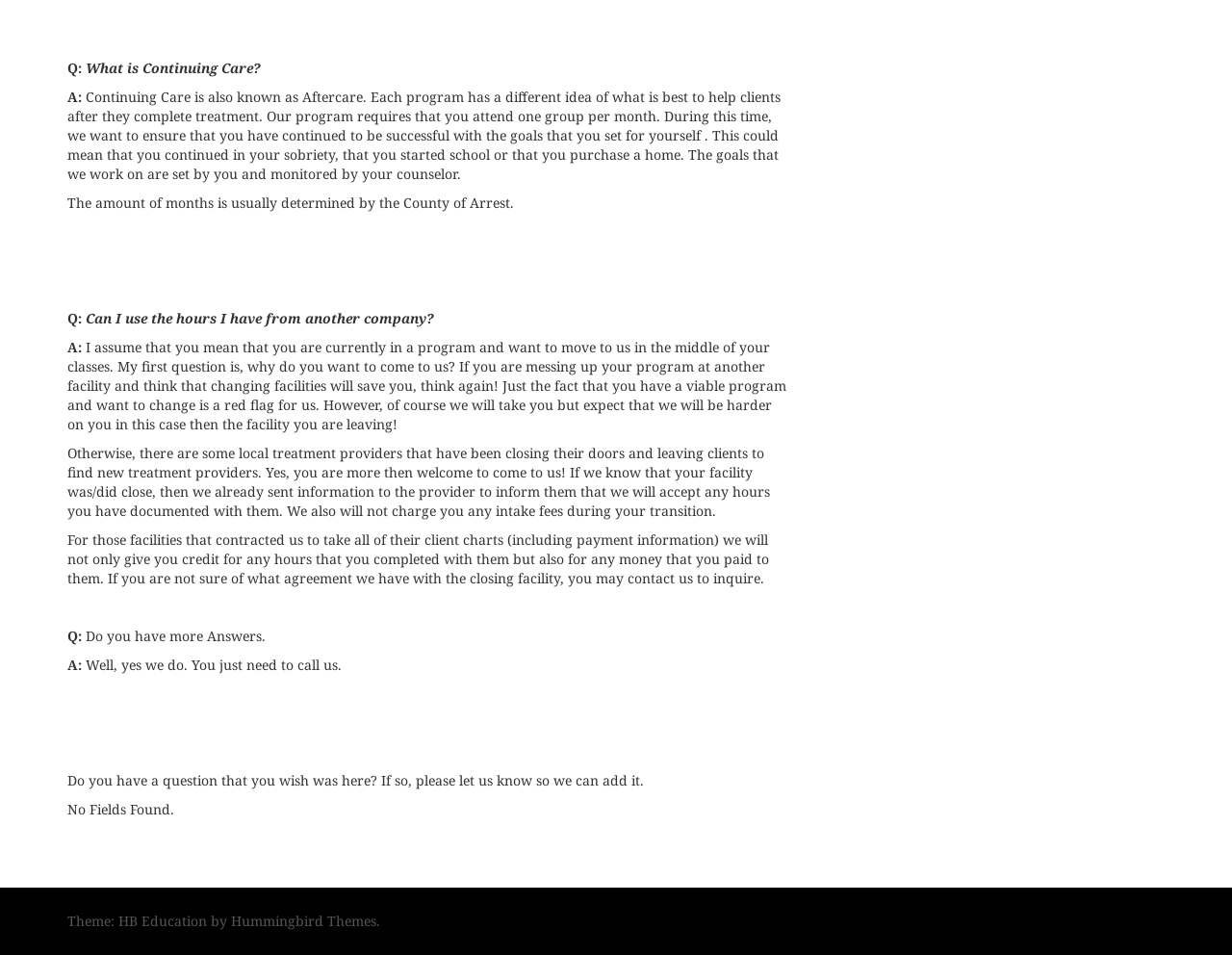Respond to the following question with a brief word or phrase:
Can I get credit for hours completed with another facility?

Yes